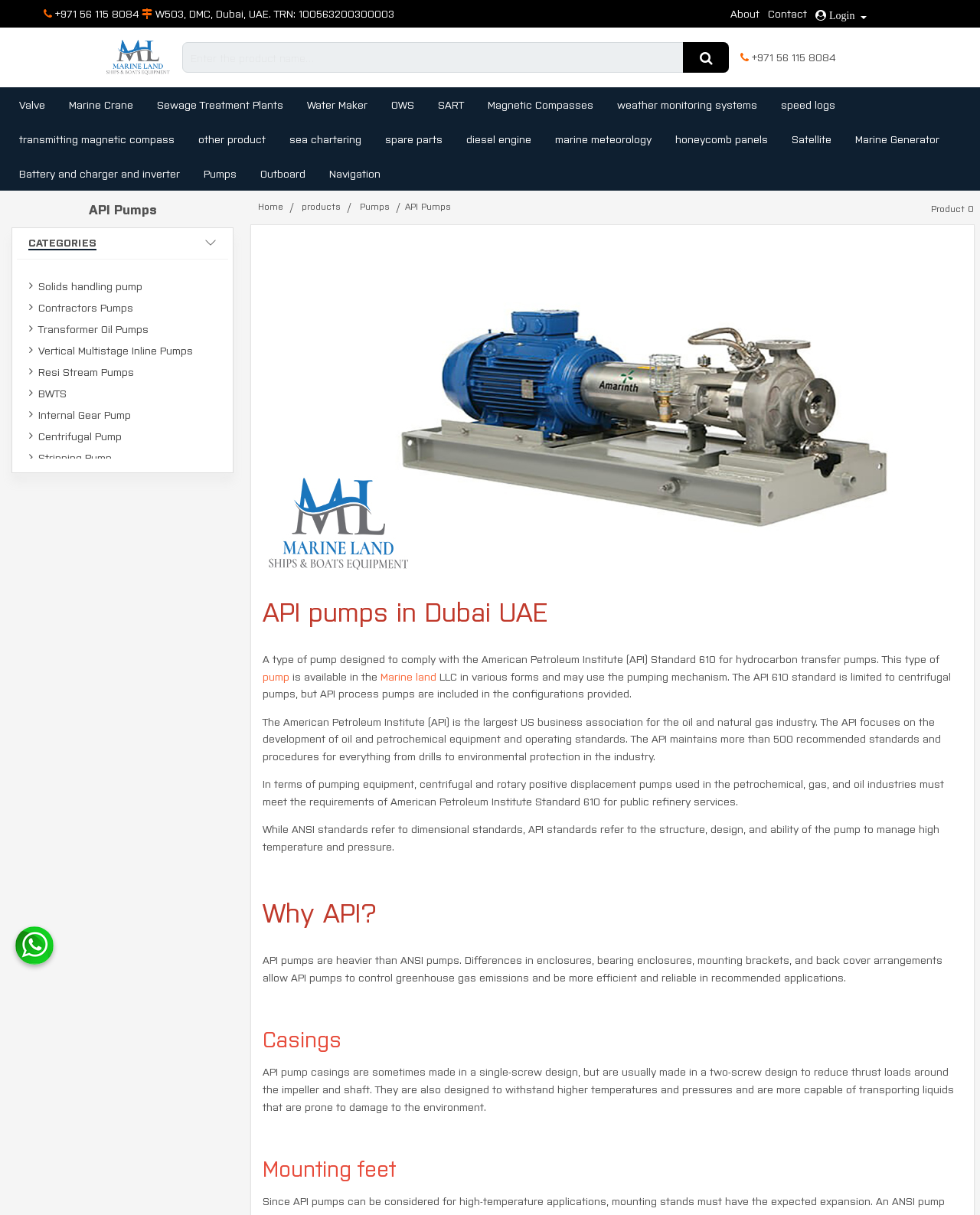Please determine the bounding box coordinates of the element's region to click for the following instruction: "Enter the StartEngine pitch competition".

None